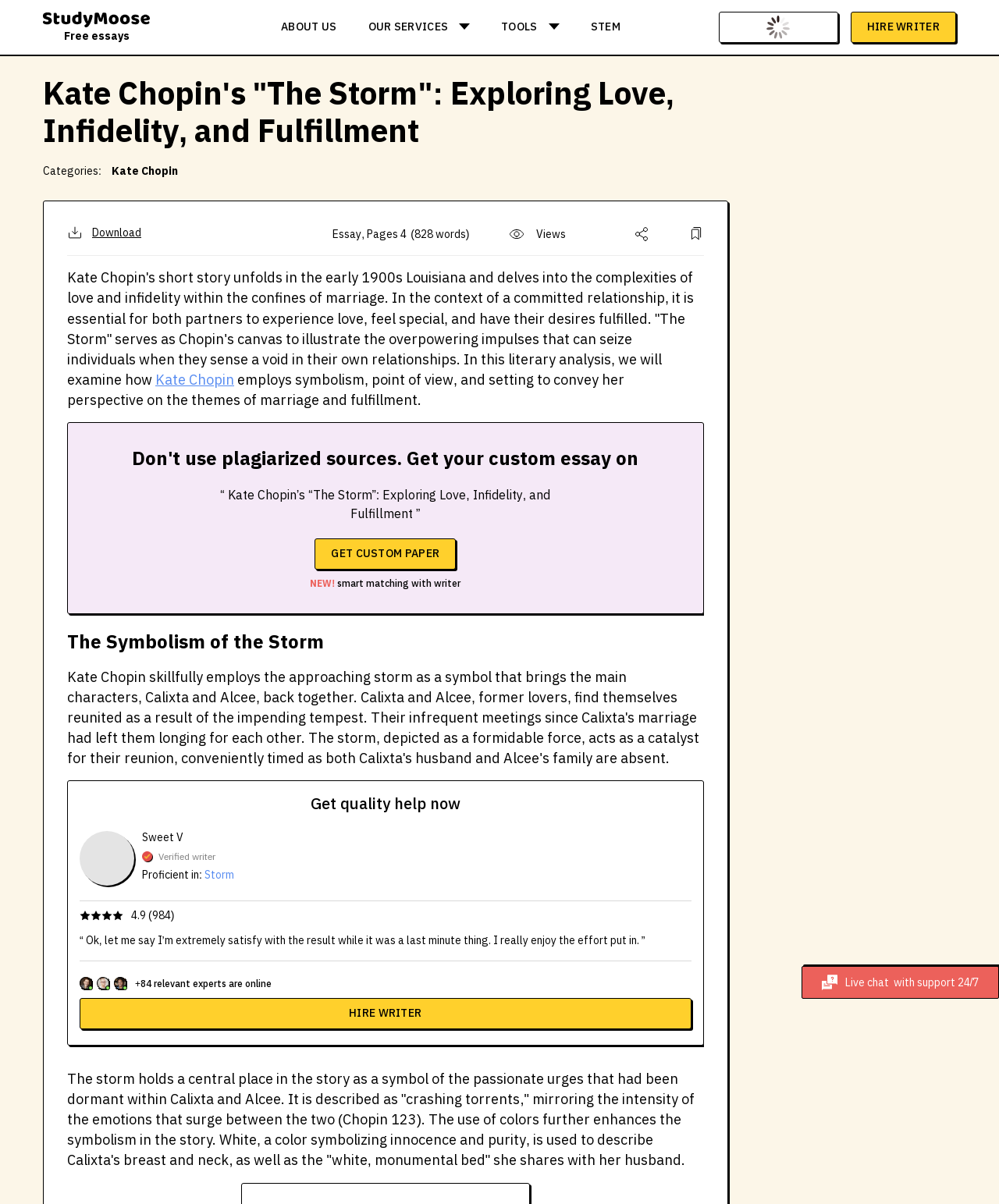Given the element description: "About us", predict the bounding box coordinates of the UI element it refers to, using four float numbers between 0 and 1, i.e., [left, top, right, bottom].

[0.266, 0.0, 0.353, 0.045]